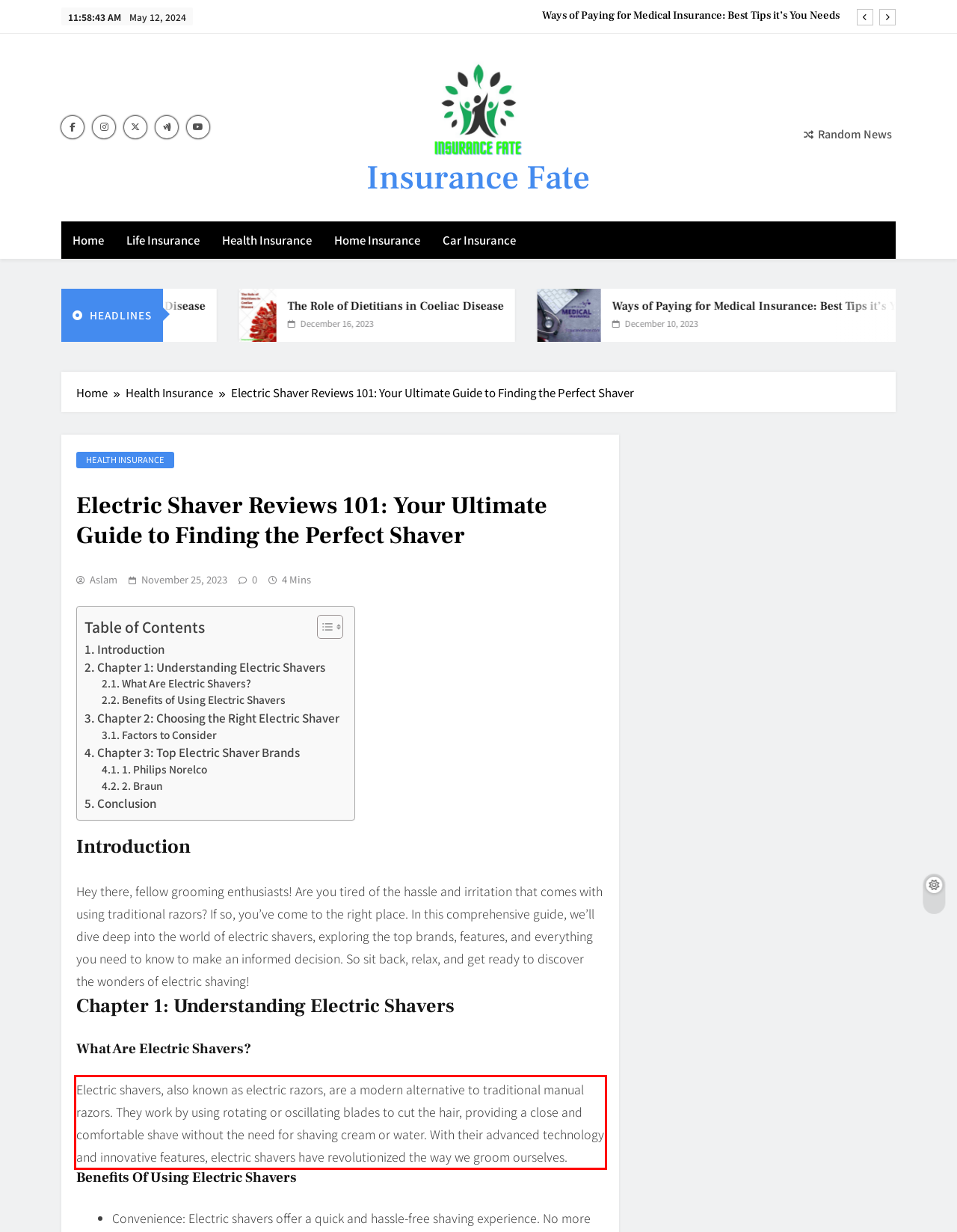The screenshot provided shows a webpage with a red bounding box. Apply OCR to the text within this red bounding box and provide the extracted content.

Electric shavers, also known as electric razors, are a modern alternative to traditional manual razors. They work by using rotating or oscillating blades to cut the hair, providing a close and comfortable shave without the need for shaving cream or water. With their advanced technology and innovative features, electric shavers have revolutionized the way we groom ourselves.